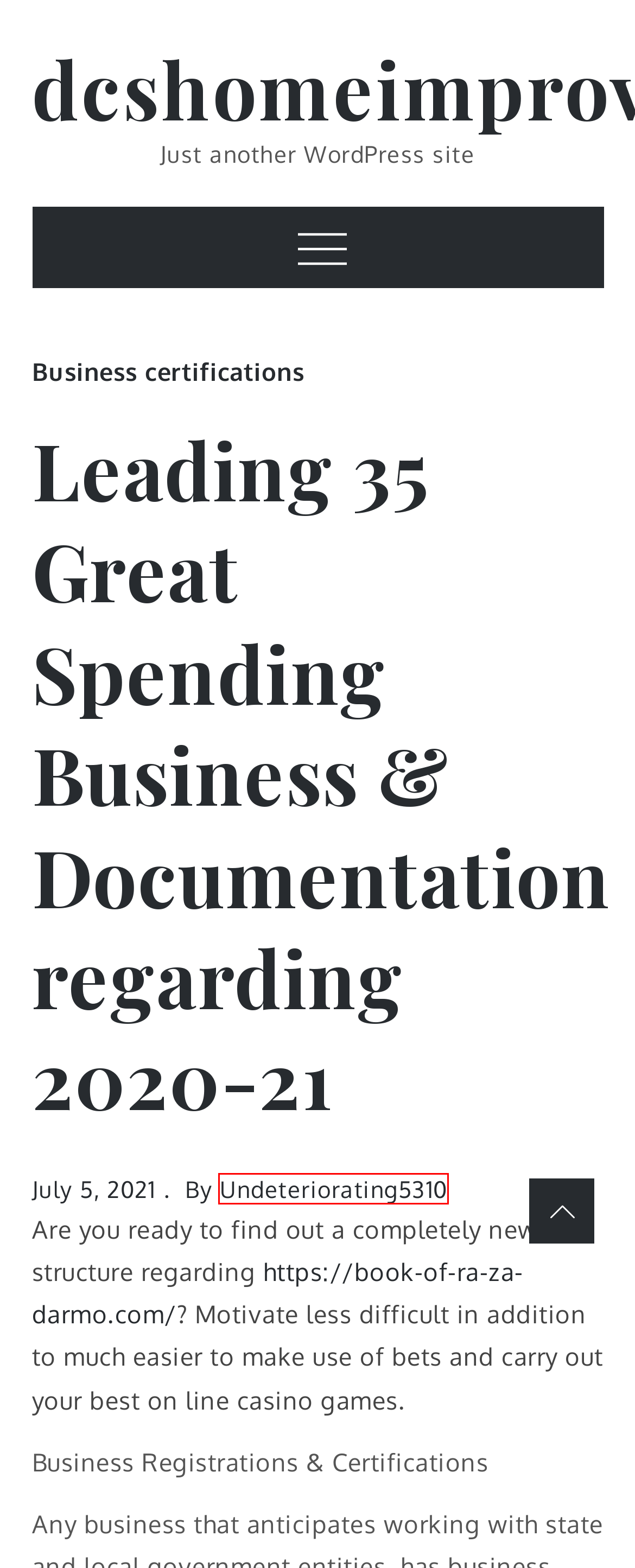You are given a screenshot of a webpage with a red rectangle bounding box. Choose the best webpage description that matches the new webpage after clicking the element in the bounding box. Here are the candidates:
A. We Build Awesome Free and Premium WordPress Themes & Plugins - Shark Themes
B. Blog Tool, Publishing Platform, and CMS – WordPress.org
C. June 2021 - dcshomeimprovements.com
D. Metal Building Designs plus Guides | Price The Creating In Real-Time
E. Material Making Styles plus Kits | Amount Your Making Inside Real-Time
F. July 2021 - dcshomeimprovements.com
G. undeteriorating5310, Author at dcshomeimprovements.com
H. April 2021 - dcshomeimprovements.com

G